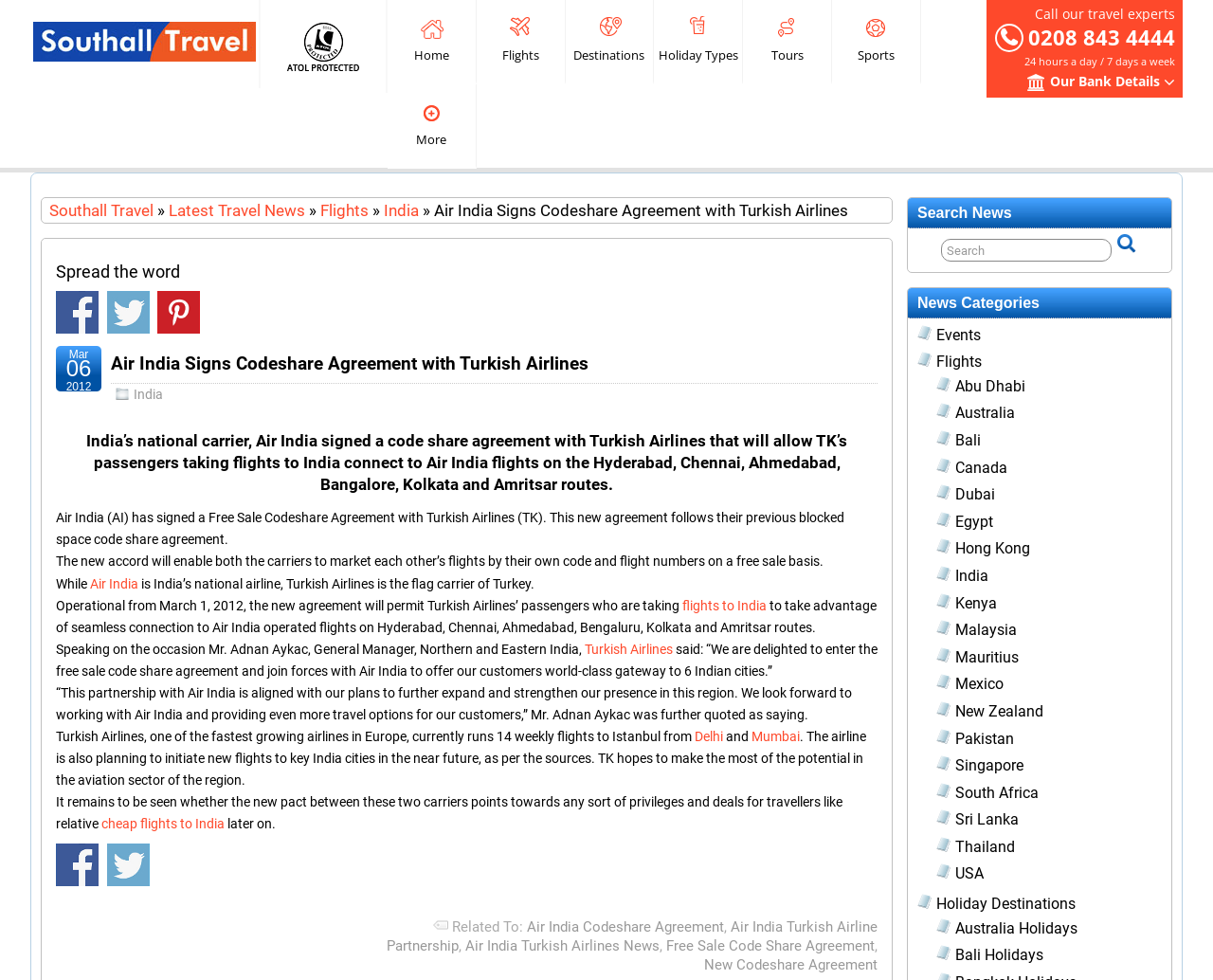What is the headline of the webpage?

Air India Signs Codeshare Agreement with Turkish Airlines